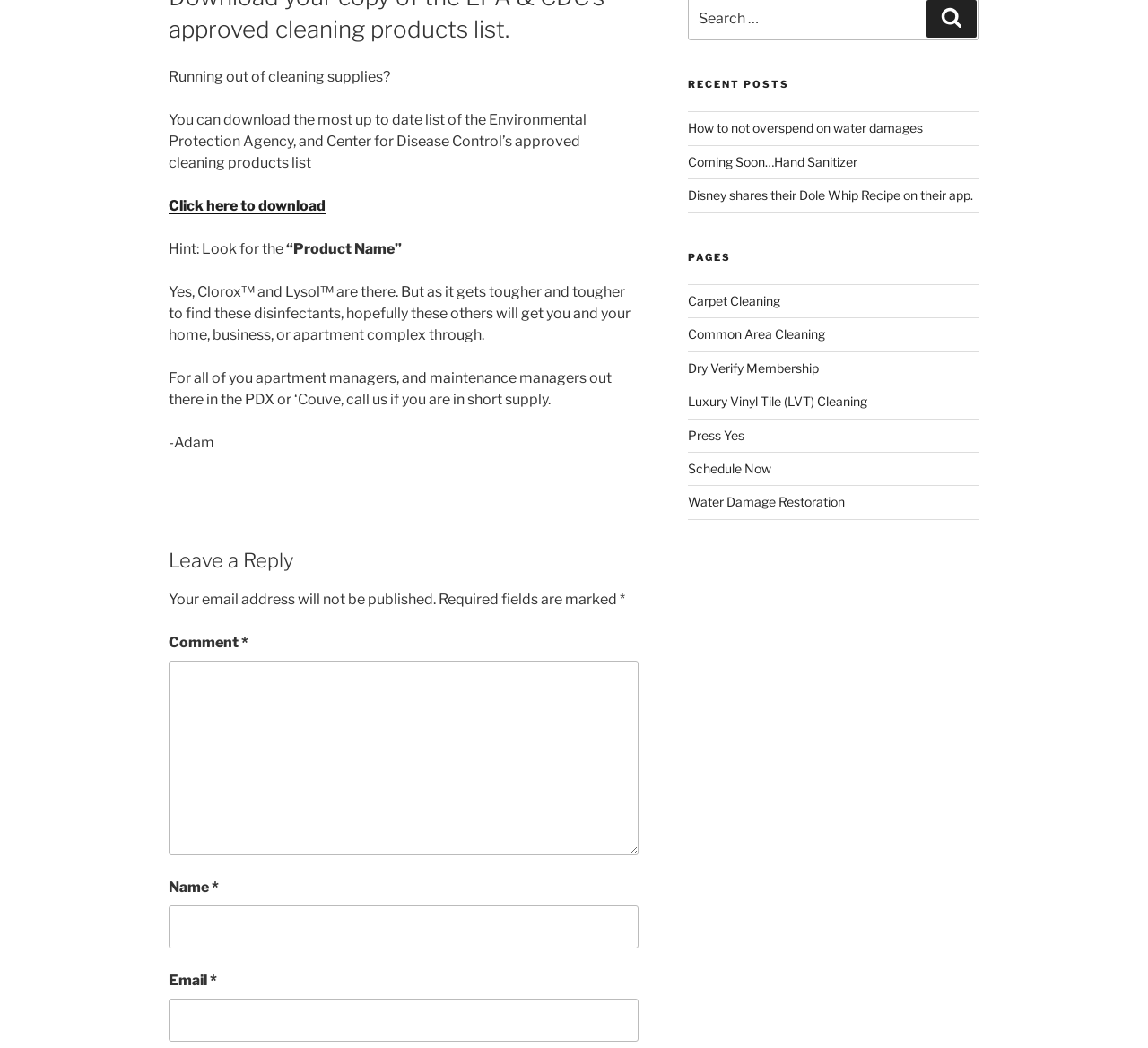Give a short answer using one word or phrase for the question:
What type of services are offered by the author?

Carpet Cleaning, Water Damage Restoration